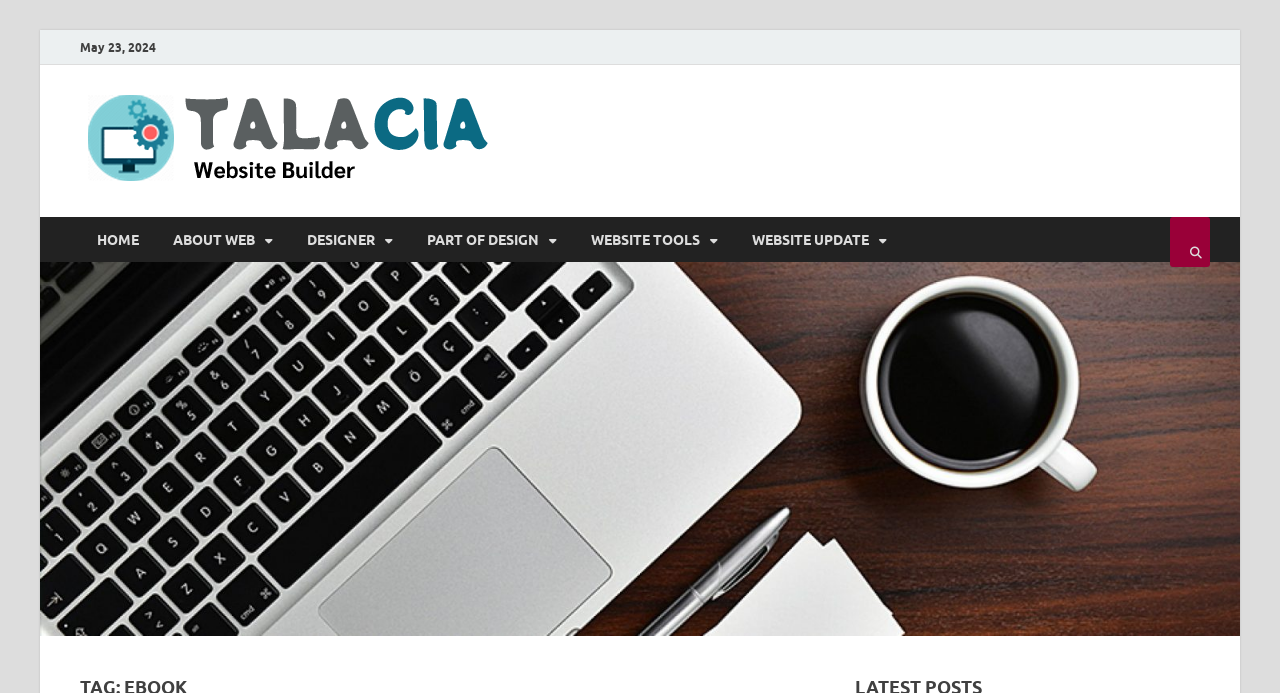Can you determine the bounding box coordinates of the area that needs to be clicked to fulfill the following instruction: "visit the website homepage"?

[0.062, 0.313, 0.122, 0.378]